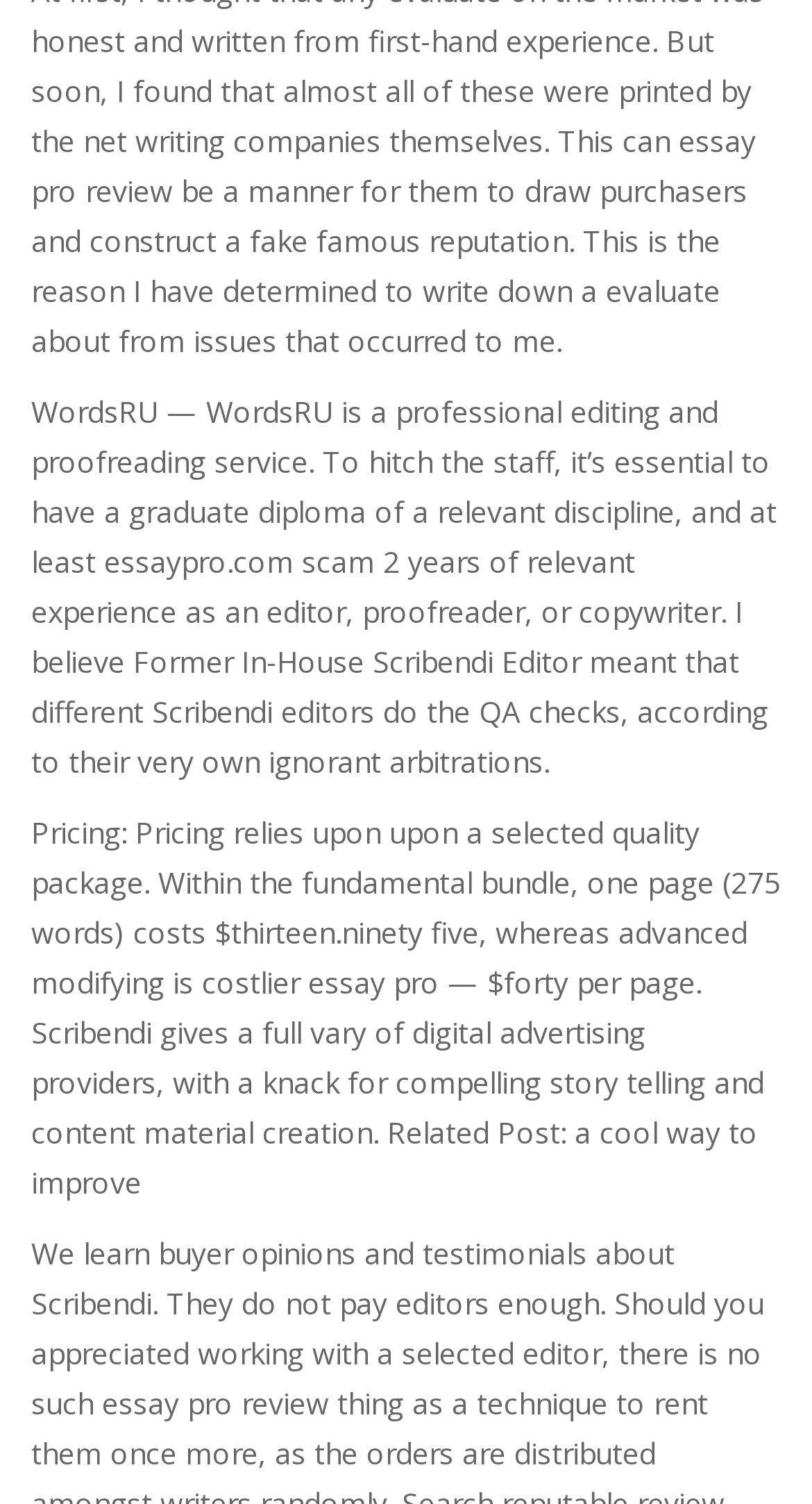What is the name of the service being discussed?
By examining the image, provide a one-word or phrase answer.

WordsRU